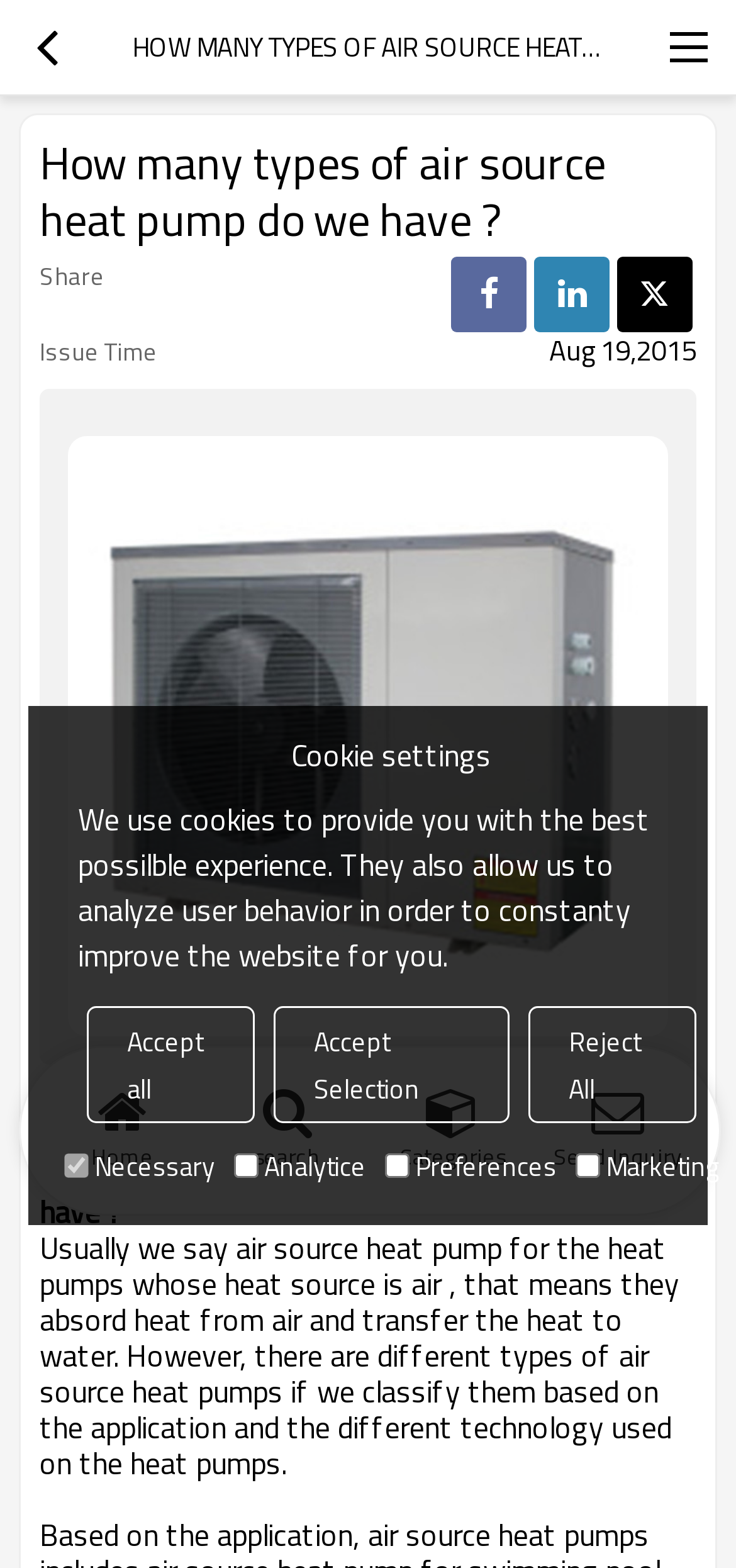Answer the question in one word or a short phrase:
What is the purpose of the buttons with icons?

Social media sharing